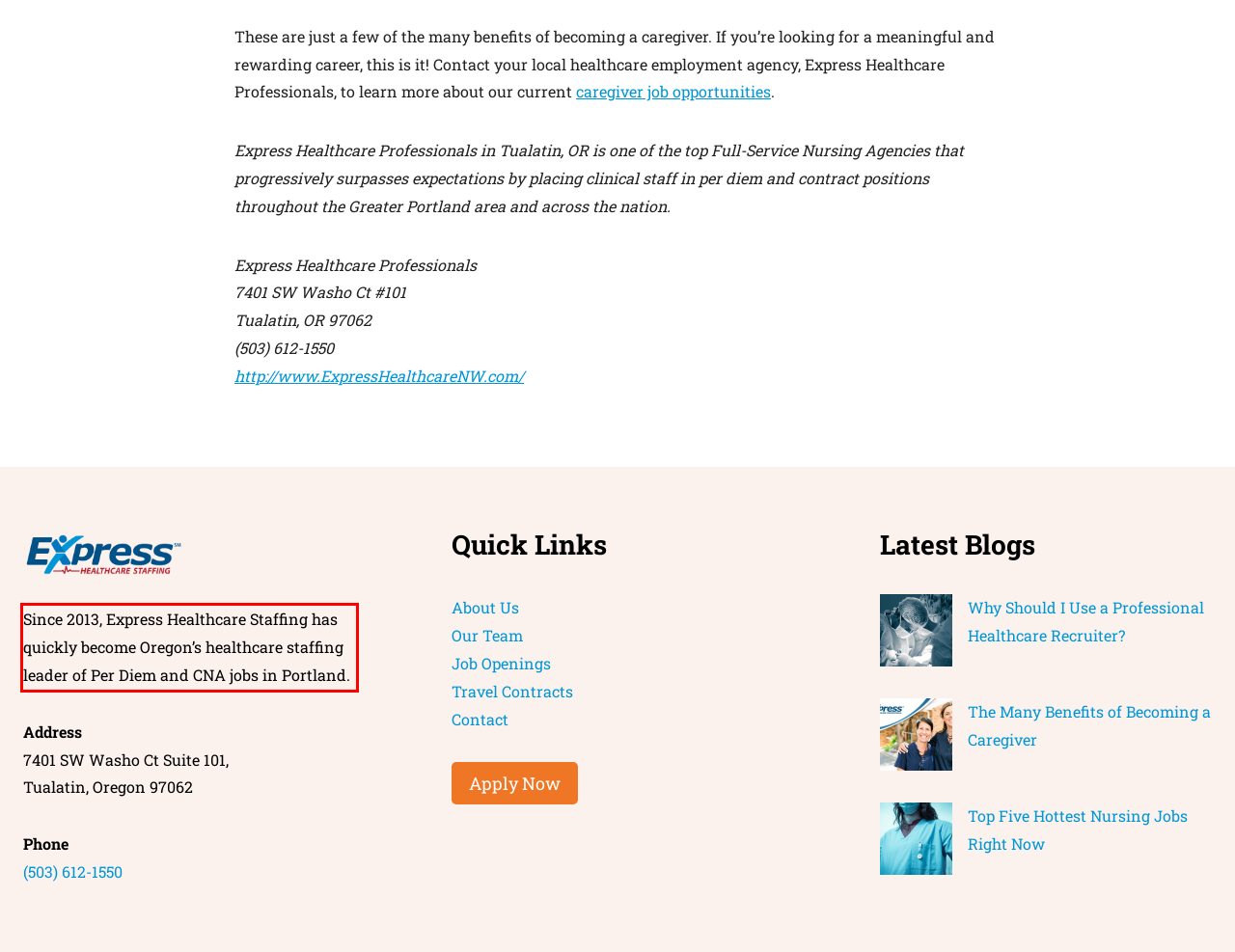Please examine the screenshot of the webpage and read the text present within the red rectangle bounding box.

Since 2013, Express Healthcare Staffing has quickly become Oregon’s healthcare staffing leader of Per Diem and CNA jobs in Portland.